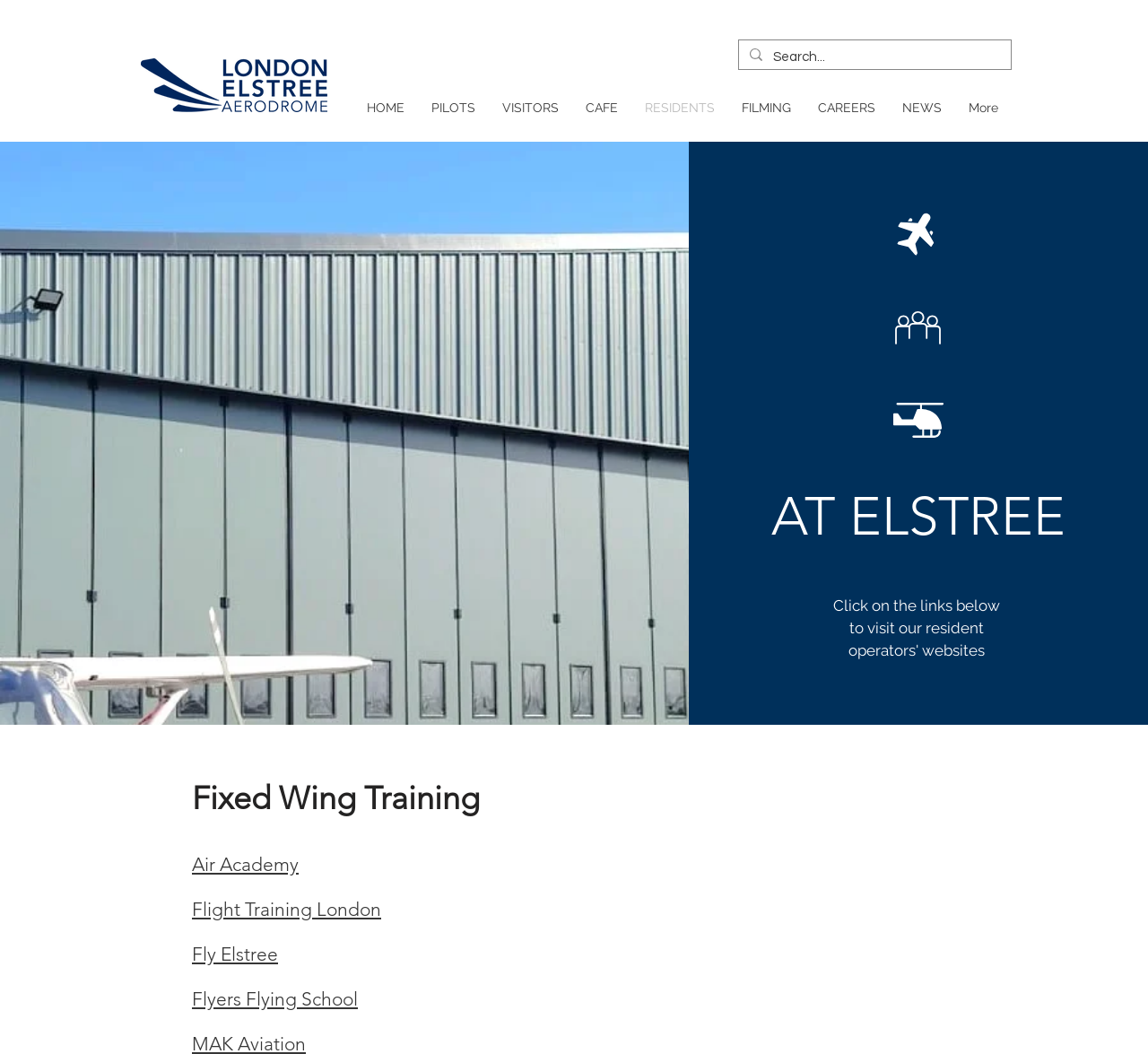Locate the bounding box coordinates of the segment that needs to be clicked to meet this instruction: "Go to the HOME page".

[0.308, 0.083, 0.364, 0.123]